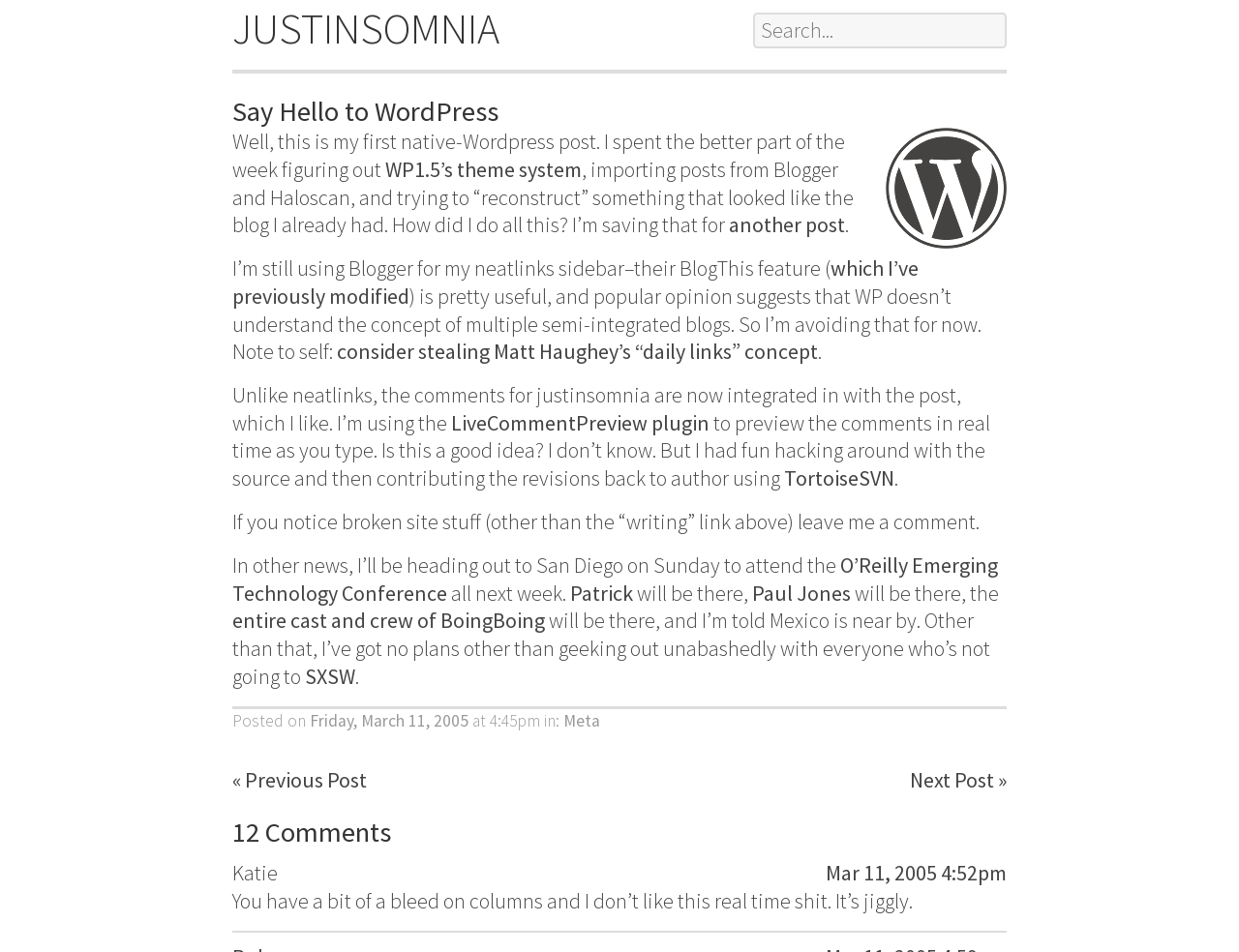Generate a detailed explanation of the webpage's features and information.

This webpage is a blog post titled "Say Hello to WordPress" on the website Justinsomnia. At the top, there is a link to the website's homepage, "JUSTINSOMNIA", and a search bar with a placeholder text "Search...". Below the search bar, there is a header section with a heading "Say Hello to WordPress" and a WordPress logo image.

The main content of the blog post is a long article with several paragraphs of text. The article discusses the author's experience with switching to WordPress, importing posts from Blogger and Haloscan, and trying to reconstruct their previous blog. There are several links throughout the article, including links to other blog posts, websites, and plugins.

The article is followed by a footer section with information about the post, including the date and time it was posted, and categories. There are also links to previous and next posts.

Below the footer, there is a comments section with a heading "12 Comments". The comments section displays the names of commenters, the dates and times of their comments, and the text of their comments.